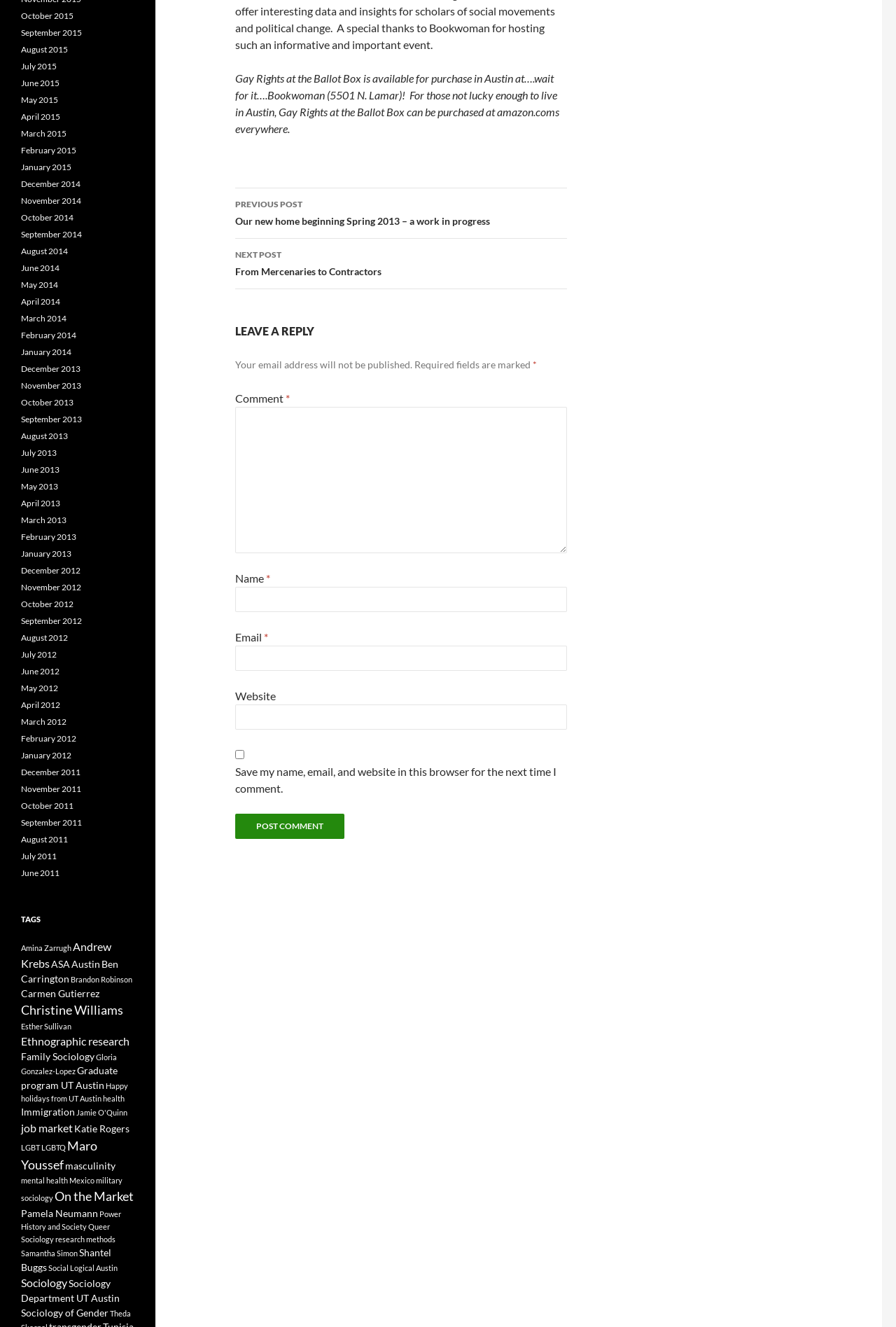Provide the bounding box coordinates for the UI element that is described by this text: "parent_node: Email * aria-describedby="email-notes" name="email"". The coordinates should be in the form of four float numbers between 0 and 1: [left, top, right, bottom].

[0.262, 0.487, 0.633, 0.506]